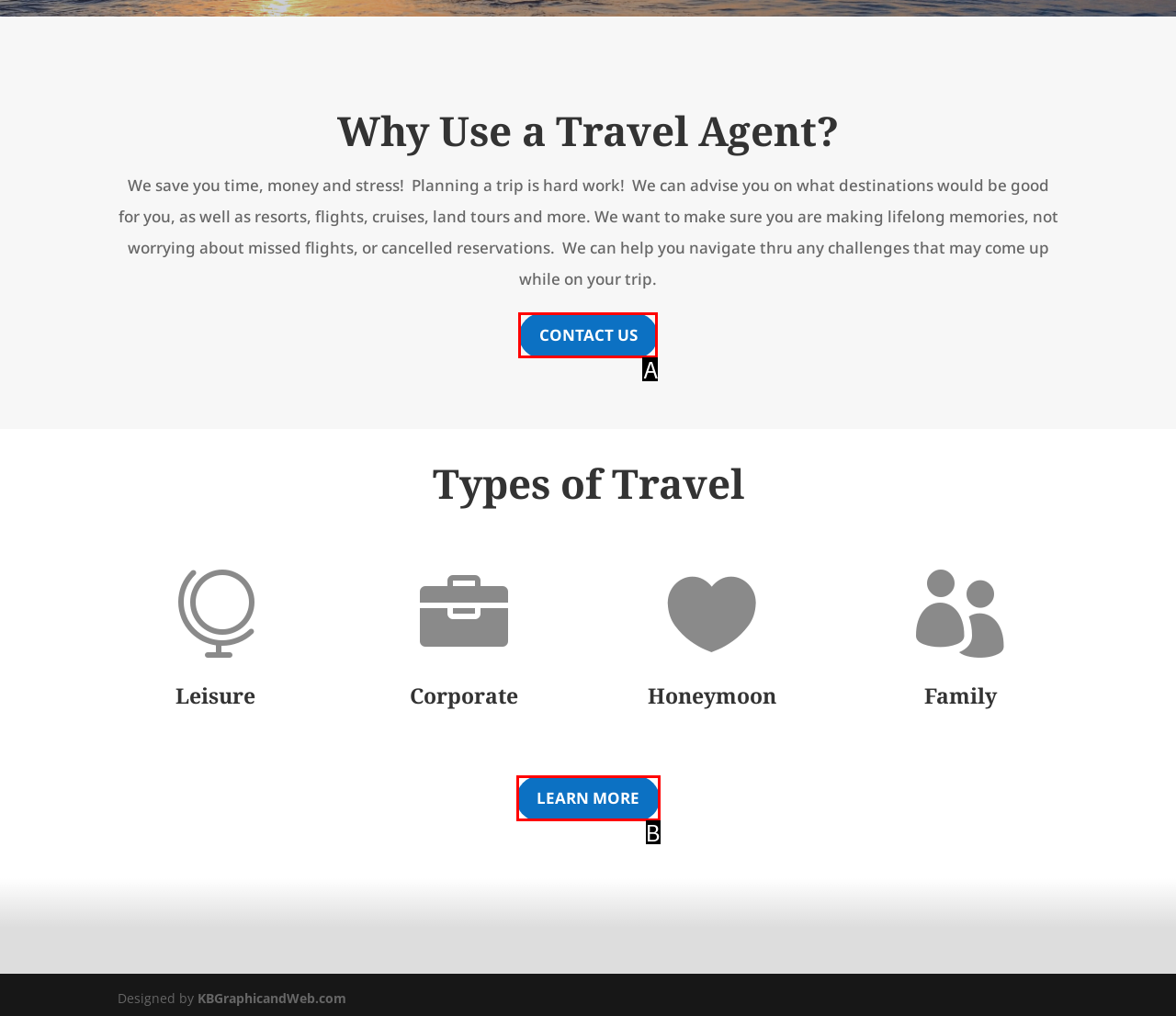Given the description: Virtual Tour, choose the HTML element that matches it. Indicate your answer with the letter of the option.

None